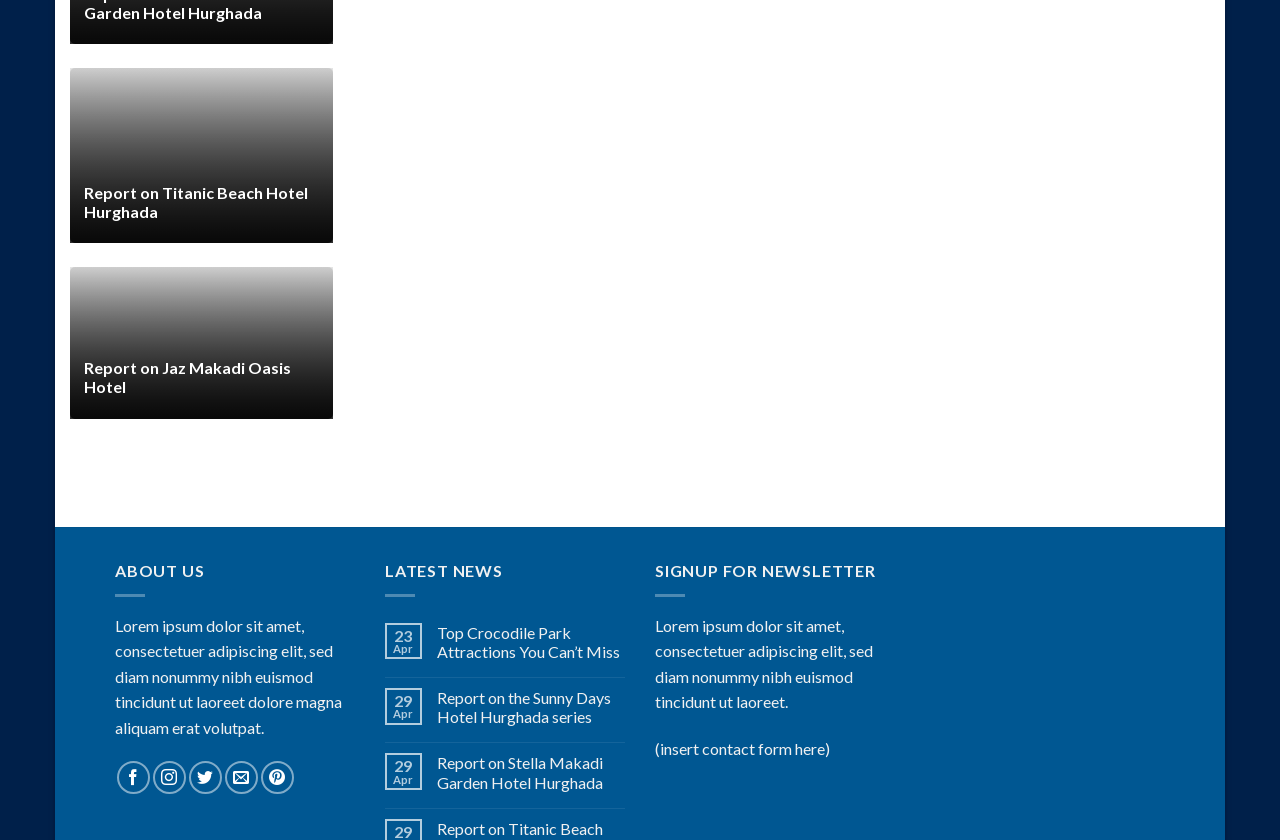Provide a one-word or one-phrase answer to the question:
How many social media links are available?

5